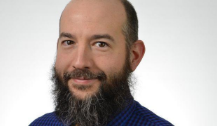From the image, can you give a detailed response to the question below:
What is the tone of David Arditi's expression?

The caption describes David Arditi's smile as 'friendly', indicating that his expression is approachable and welcoming.